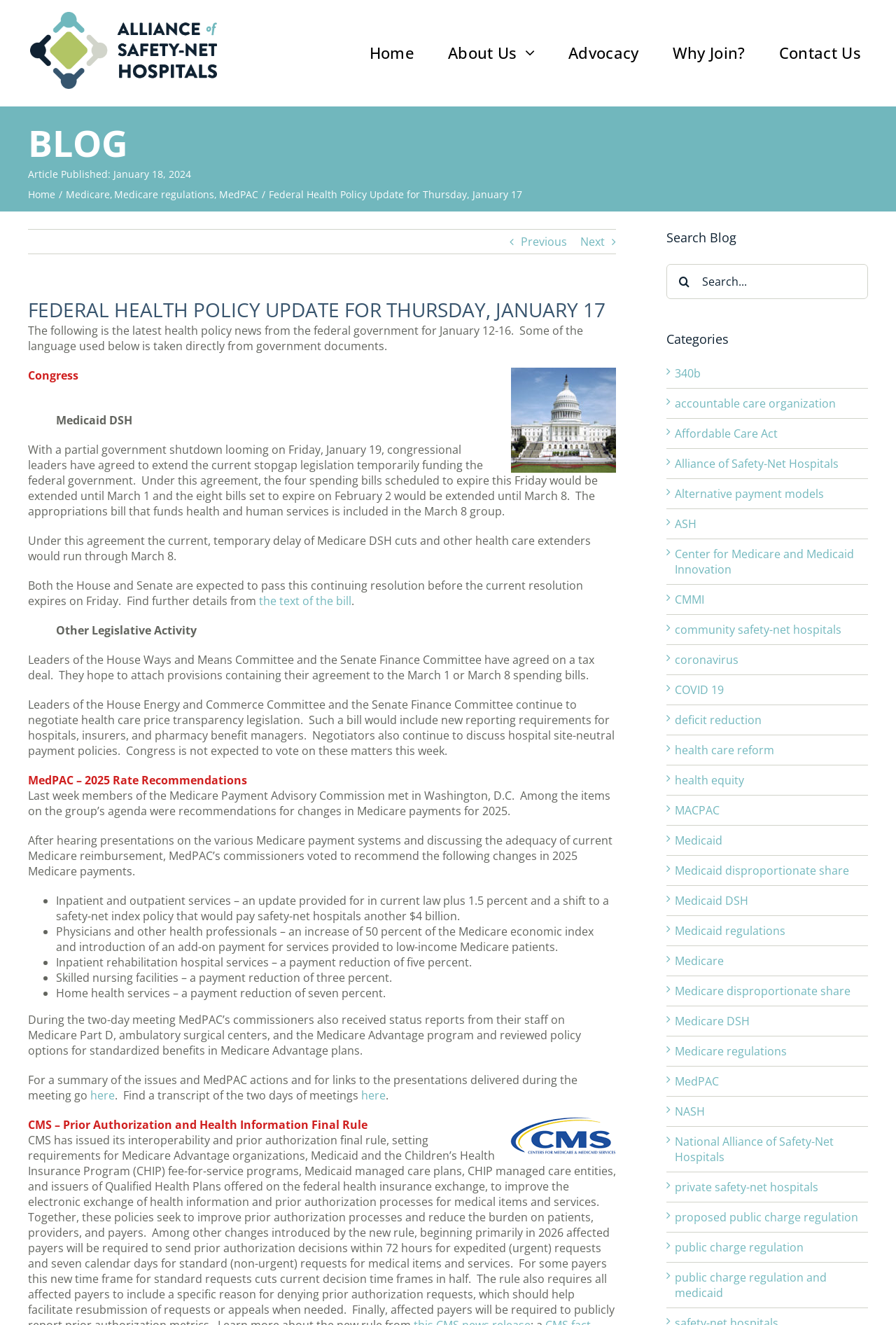What is the purpose of the search box?
Ensure your answer is thorough and detailed.

The purpose of the search box can be inferred from its location and the static text 'Search for:' which suggests that it is used to search the blog for specific content.